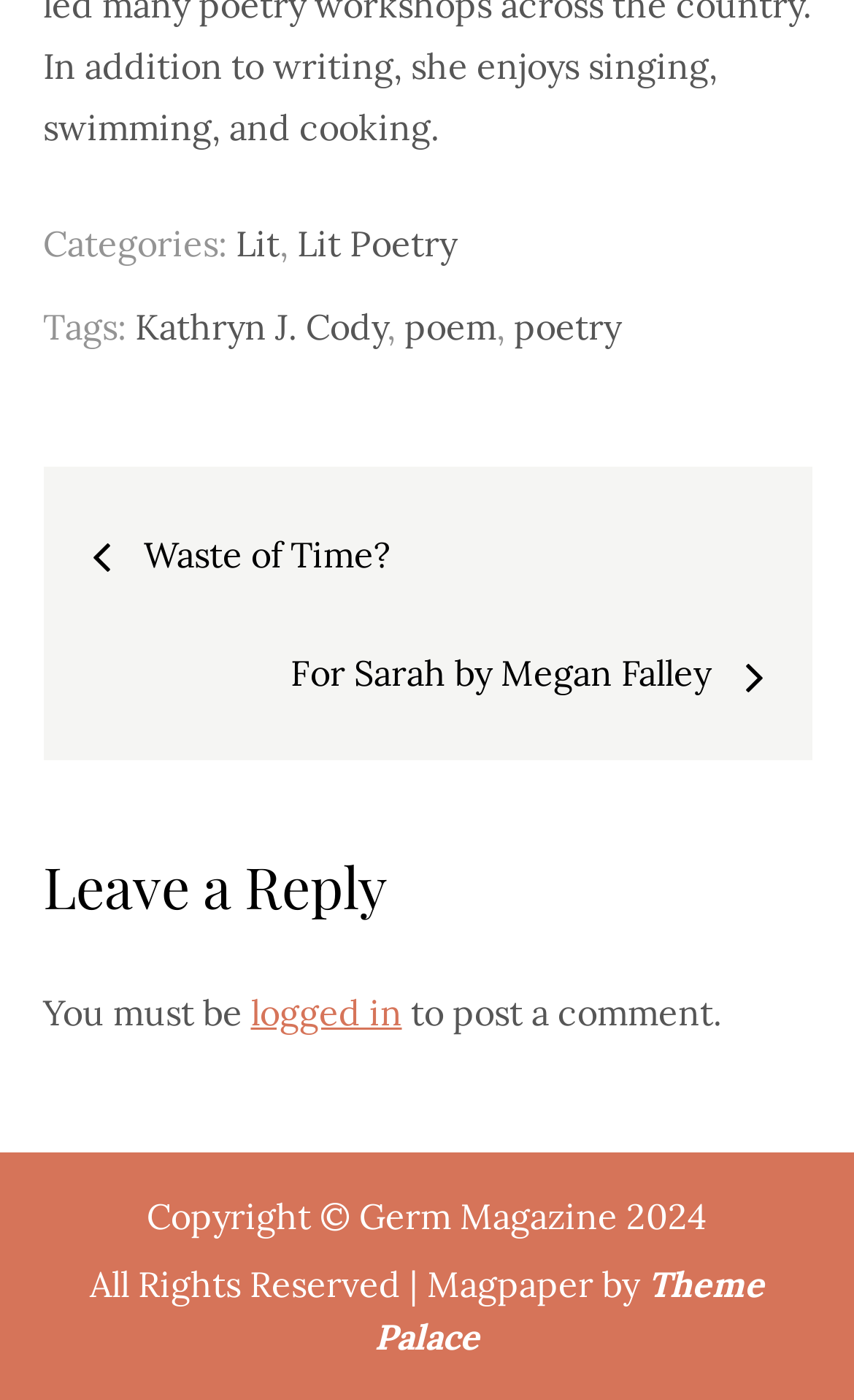With reference to the screenshot, provide a detailed response to the question below:
What categories are listed?

The webpage has a section labeled 'Categories:' which lists two categories: 'Lit' and 'Lit Poetry'. These categories are likely related to literary works or poetry.